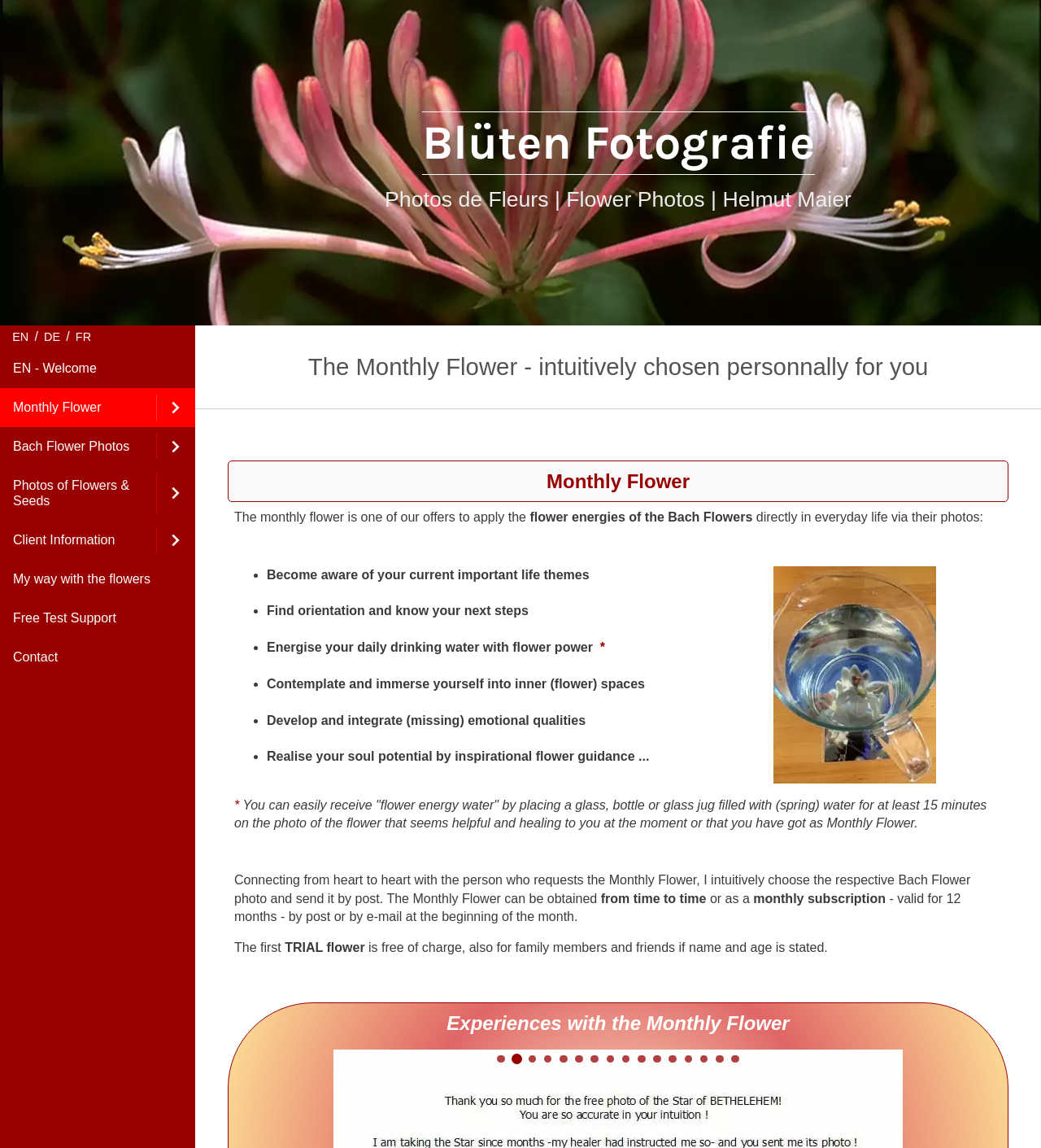Identify the bounding box for the UI element that is described as follows: "My way with the flowers".

[0.0, 0.487, 0.188, 0.521]